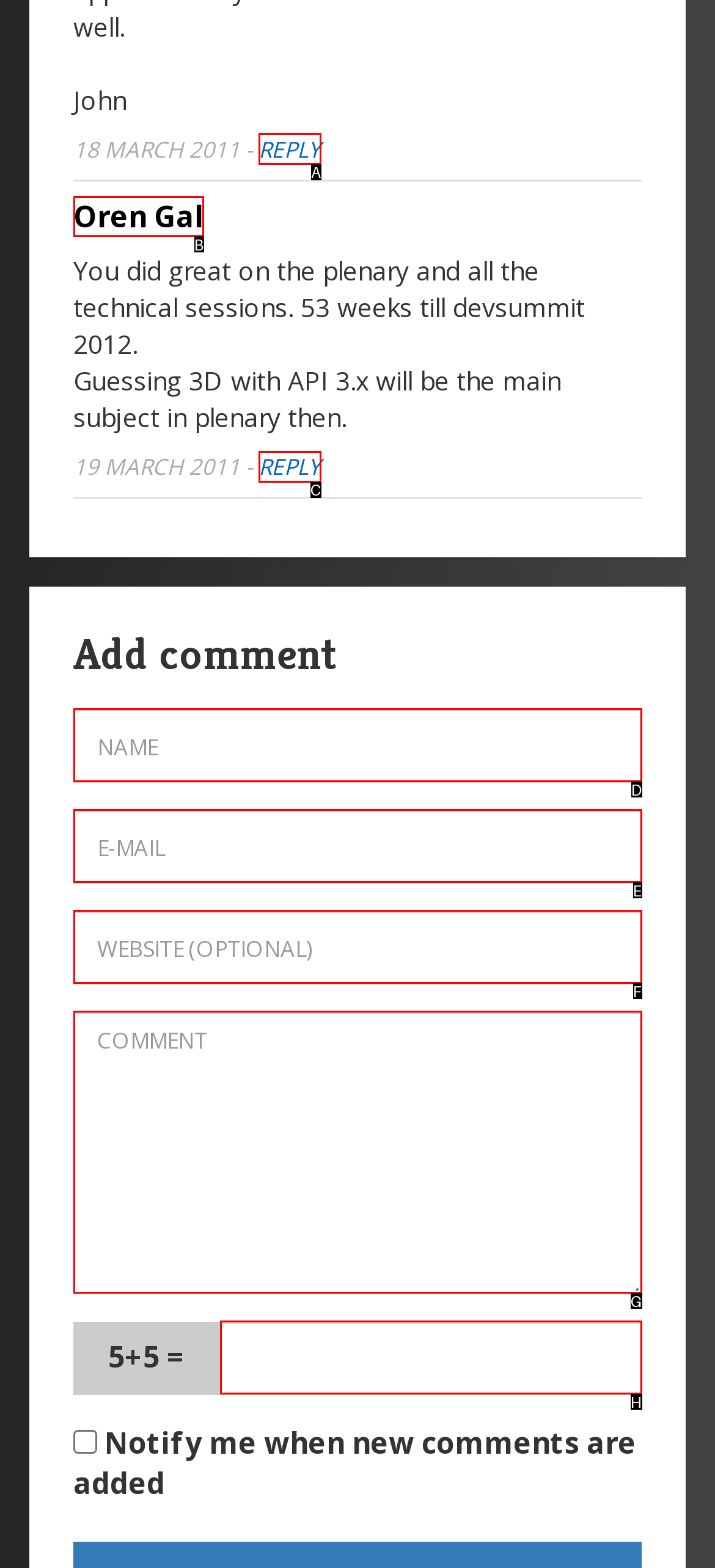Determine which element should be clicked for this task: reply to a comment
Answer with the letter of the selected option.

A